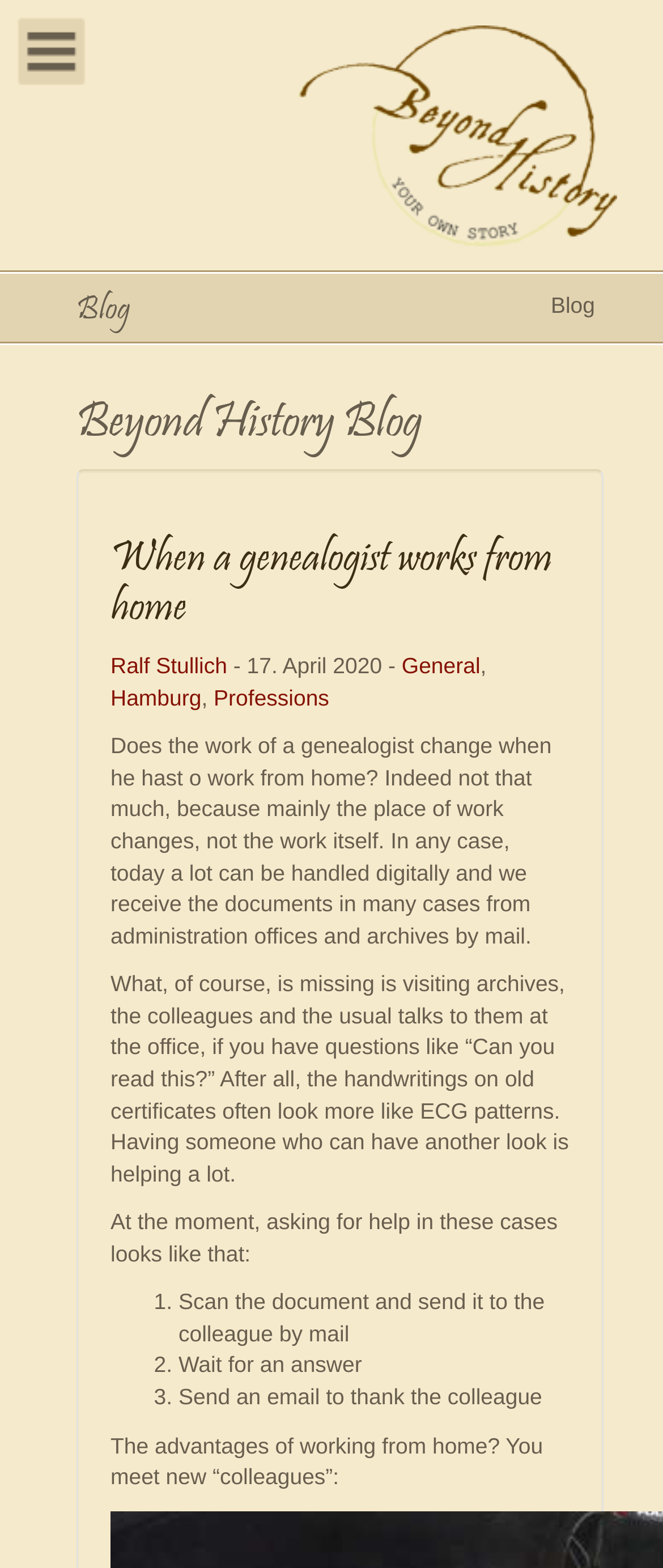Give a one-word or short phrase answer to the question: 
How many steps are involved in asking for help when working from home?

3